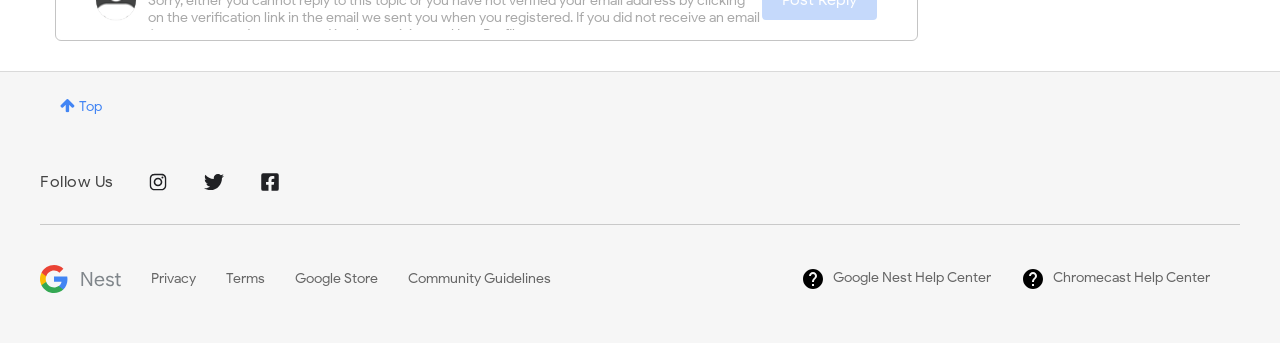Refer to the image and provide a thorough answer to this question:
How many image elements are there on the page?

There are seven image elements on the page, which are the images accompanying the links 'MadeByGoogle on Instagram', 'Google Nest on Twitter', 'Google Nest on Facebook', 'Google Nest', 'Google Store', 'Google Nest Help Center', and 'Chromecast Help Center'.